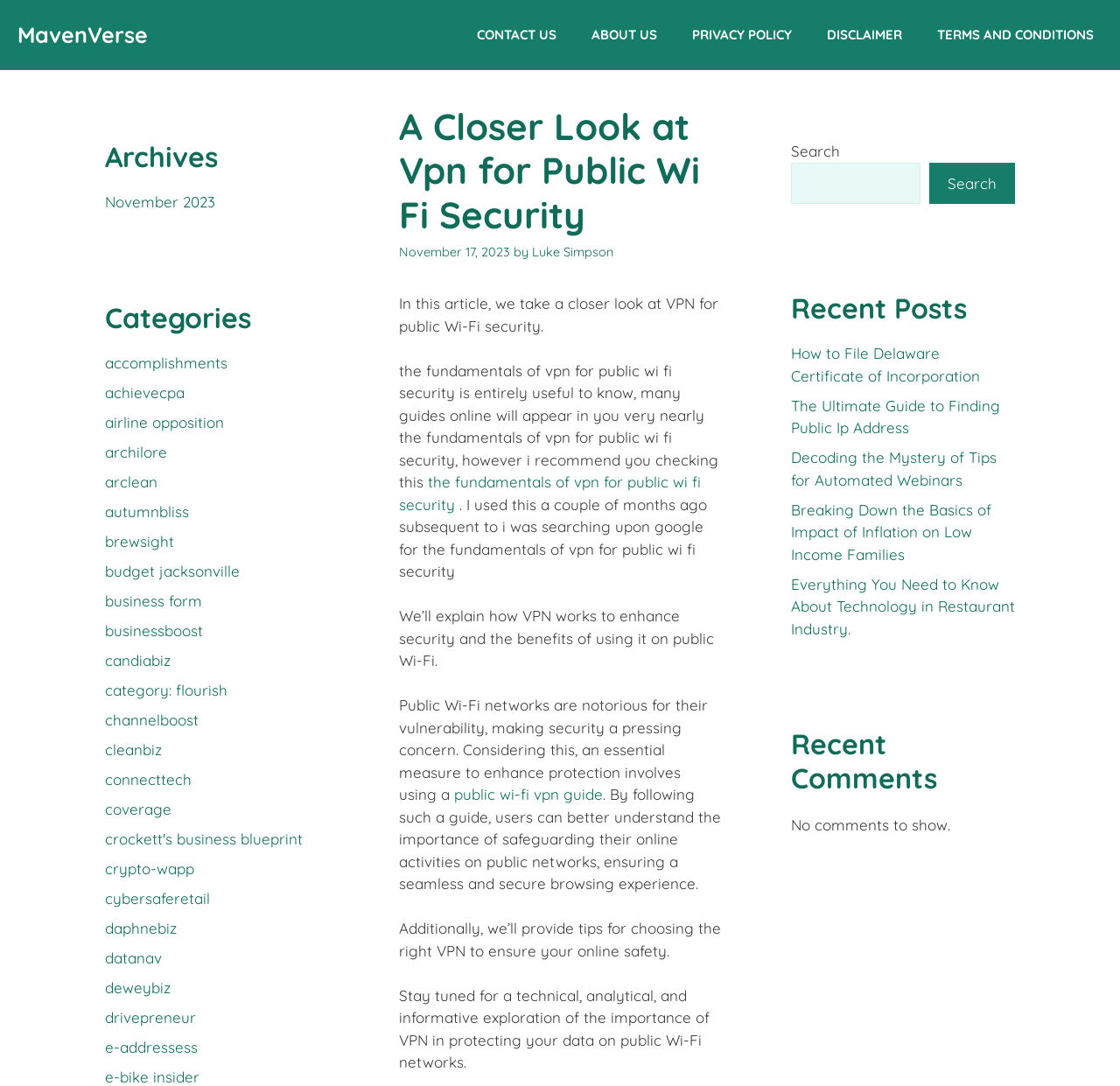Specify the bounding box coordinates of the area to click in order to follow the given instruction: "Read the 'A Closer Look at Vpn for Public Wi Fi Security' article."

[0.356, 0.097, 0.644, 0.219]